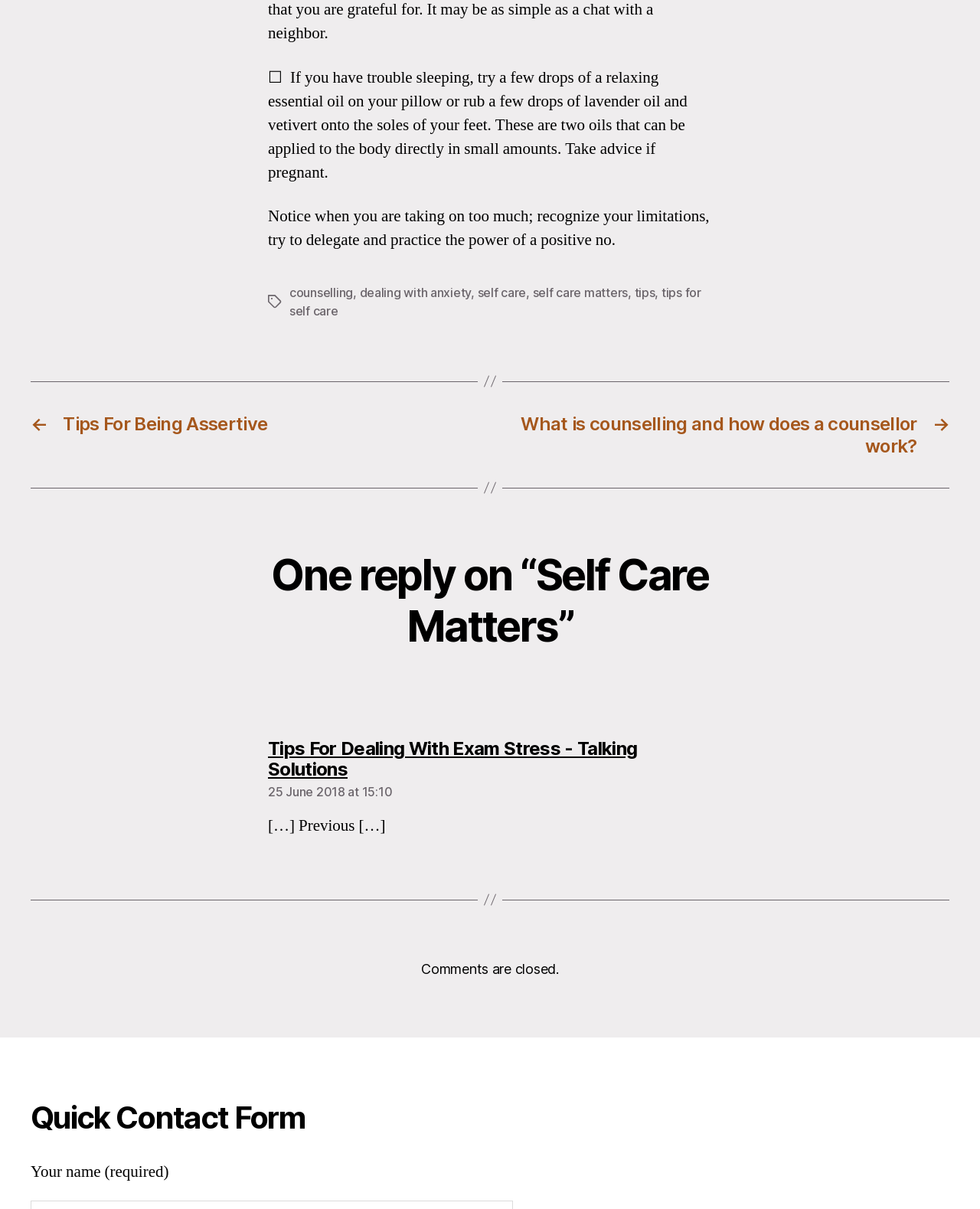Can you provide the bounding box coordinates for the element that should be clicked to implement the instruction: "Click on the 'Tips For Dealing With Exam Stress' link"?

[0.273, 0.621, 0.65, 0.656]